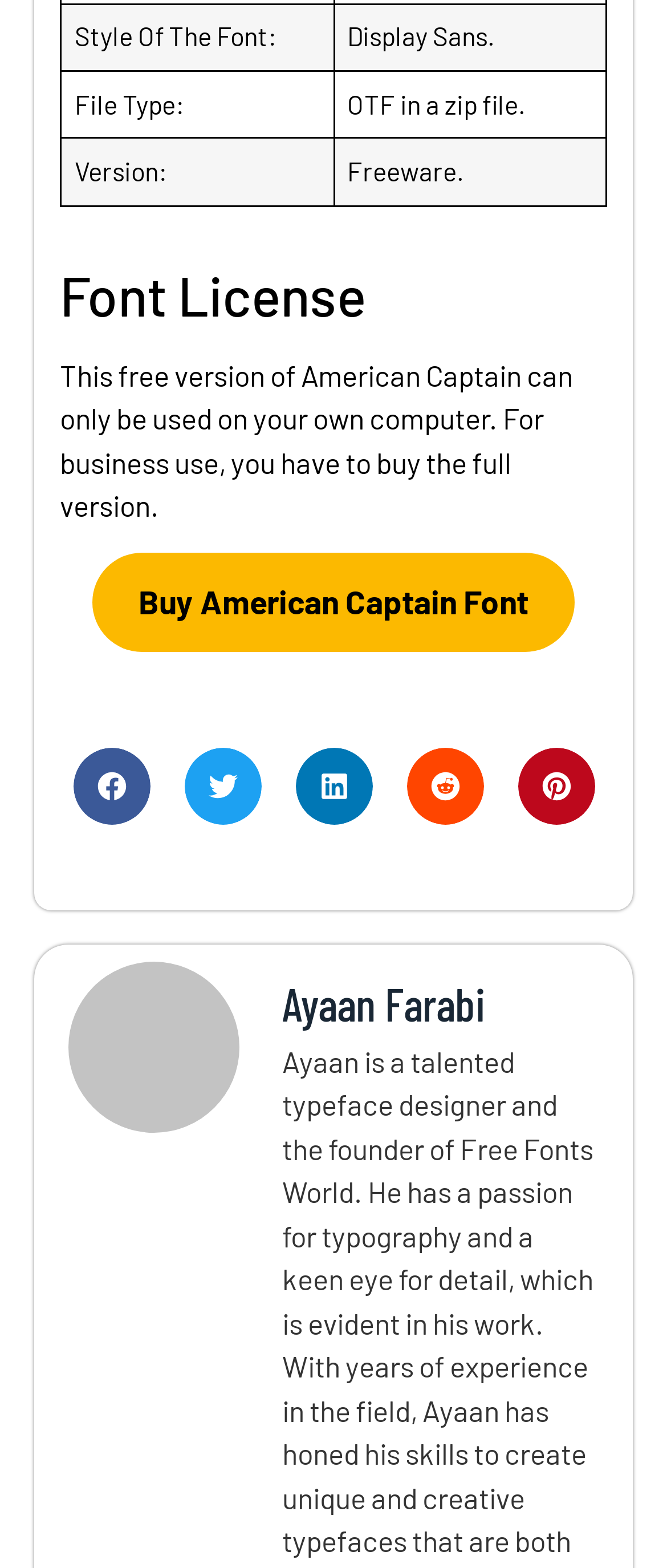Specify the bounding box coordinates of the area that needs to be clicked to achieve the following instruction: "Share on facebook".

[0.109, 0.477, 0.224, 0.527]